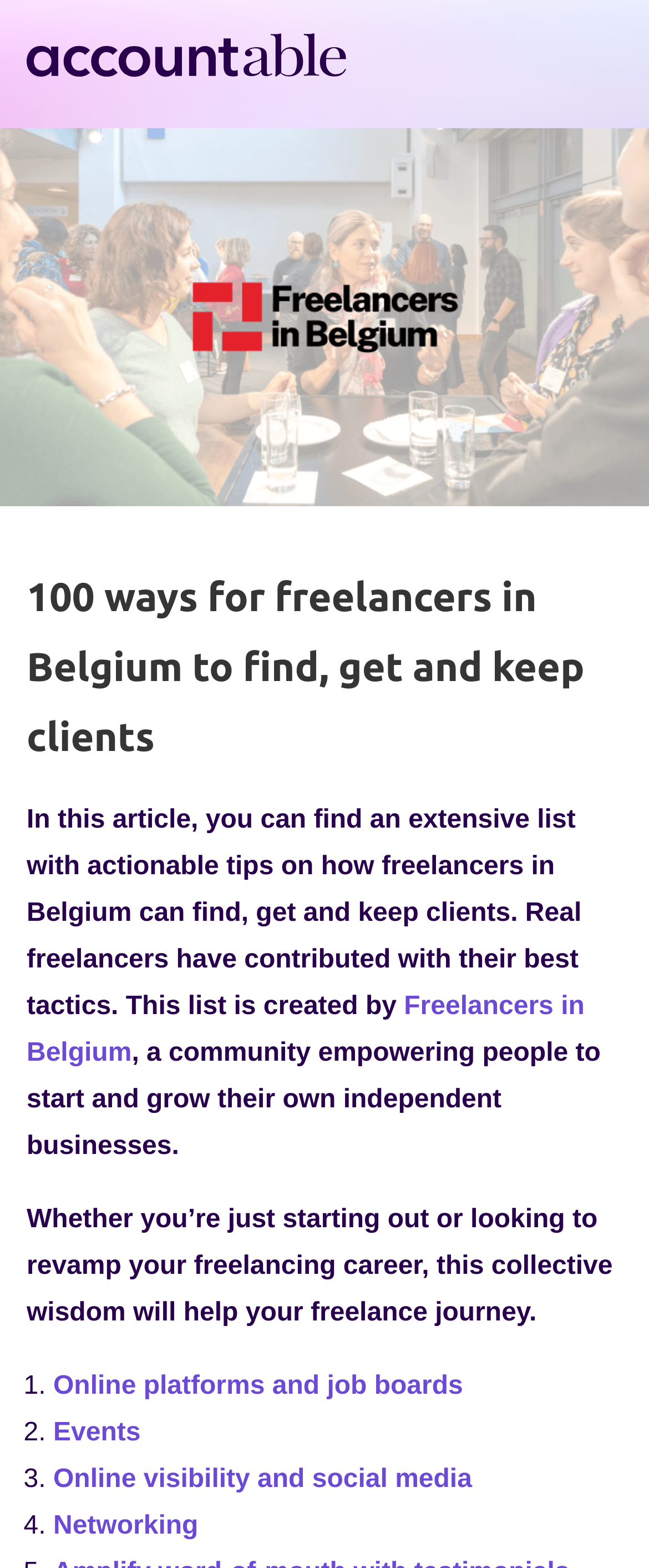Identify and provide the bounding box for the element described by: "Delta Shuttle® flights".

None